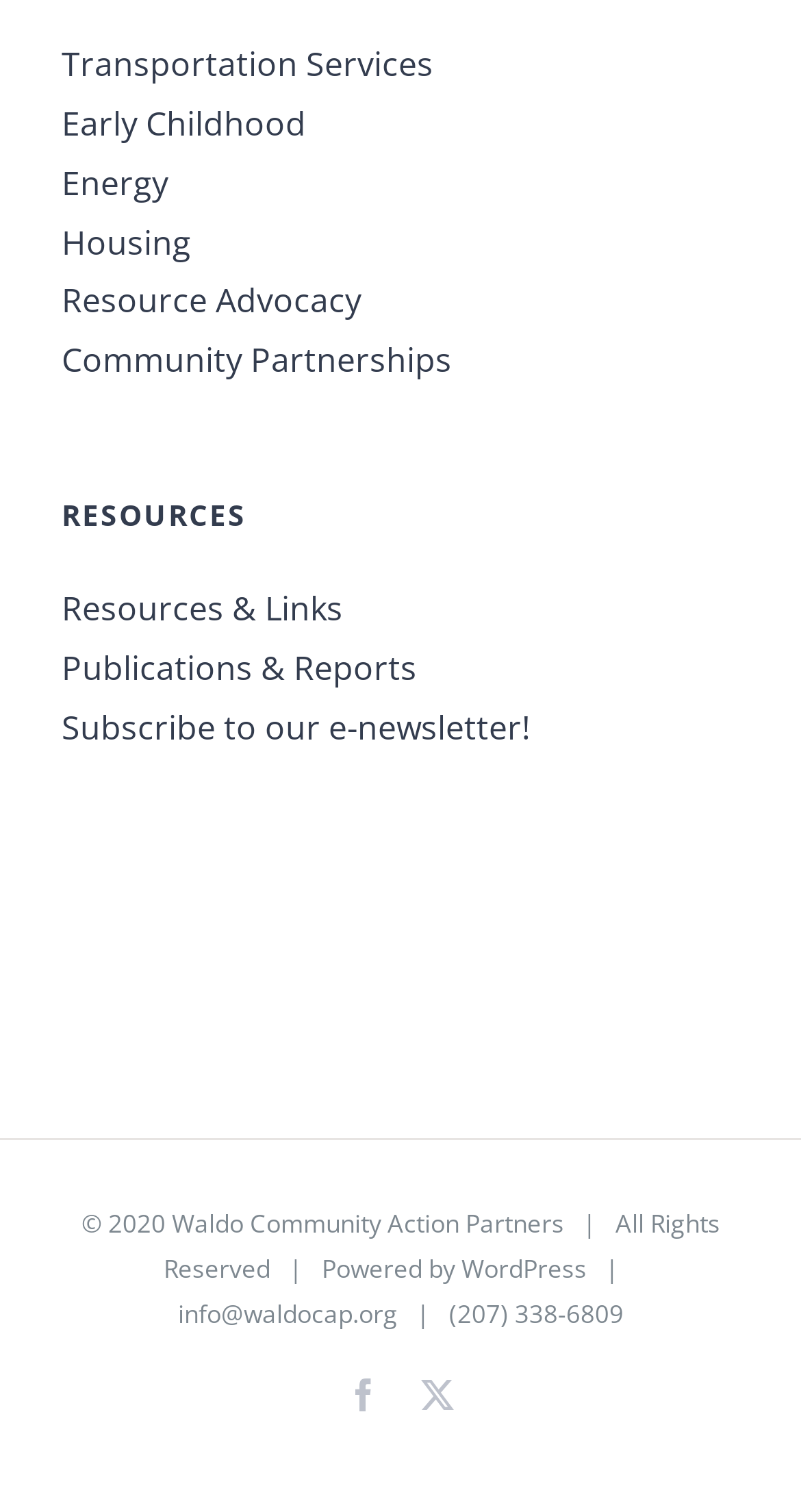Answer the following in one word or a short phrase: 
How many social media links are present?

1